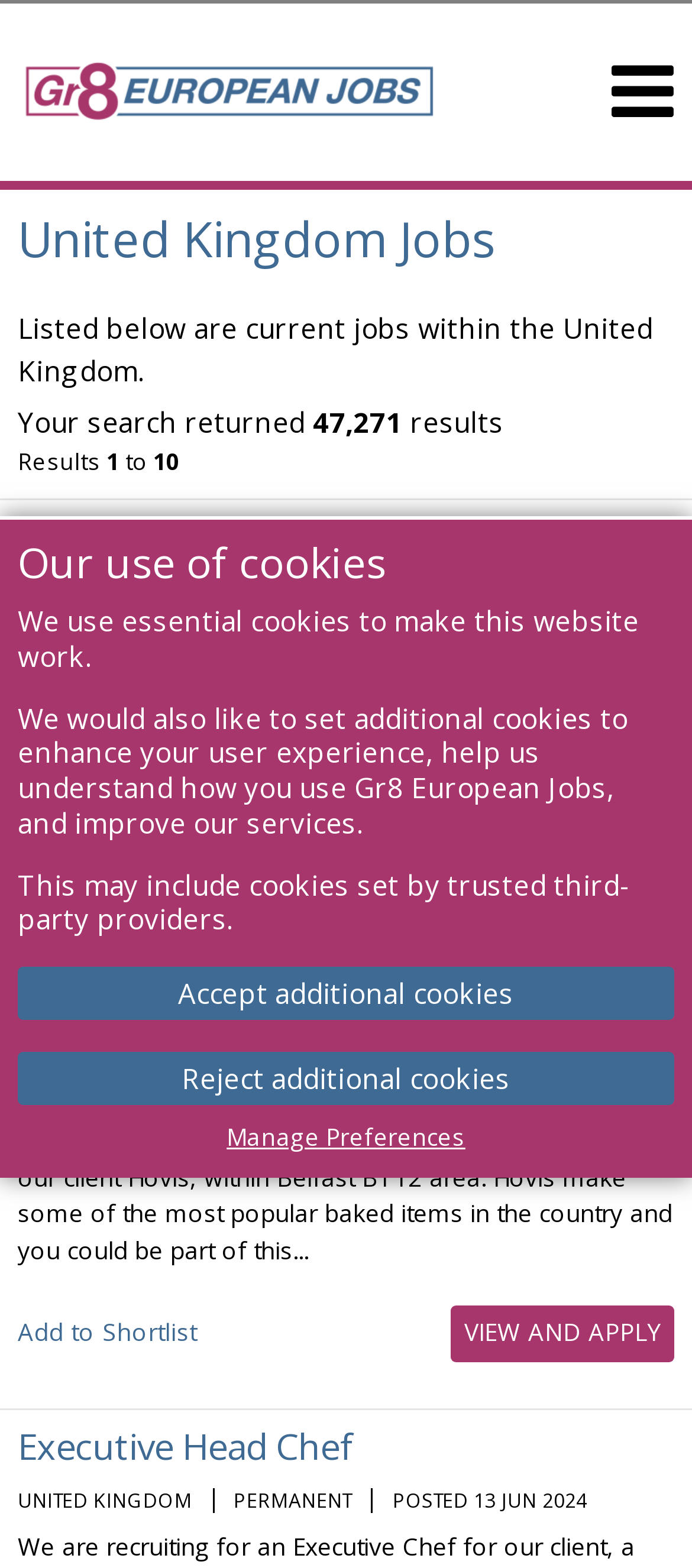Could you please study the image and provide a detailed answer to the question:
What is the job title of the first job listing?

The answer can be found in the heading element with the text 'Sous Chef' which is the first job listing on the webpage.